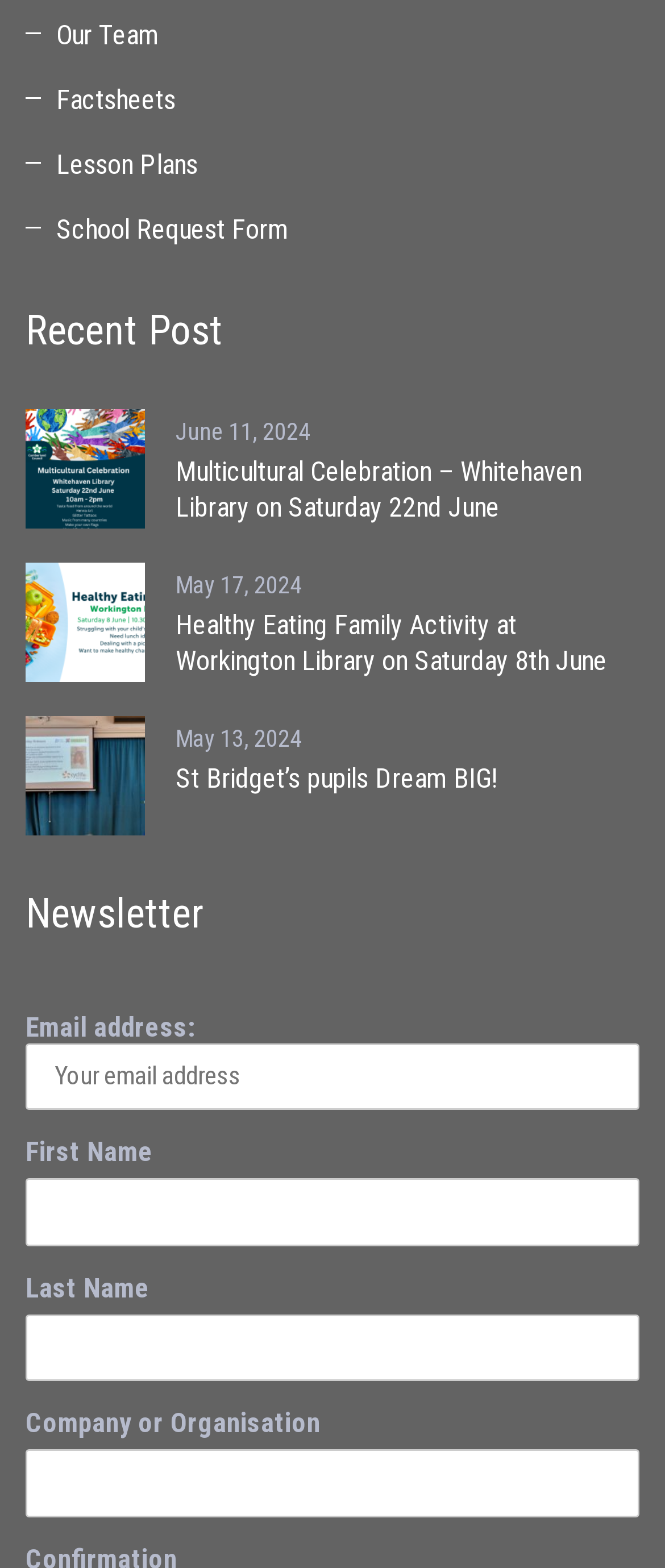How many recent posts are listed on the page?
Your answer should be a single word or phrase derived from the screenshot.

3